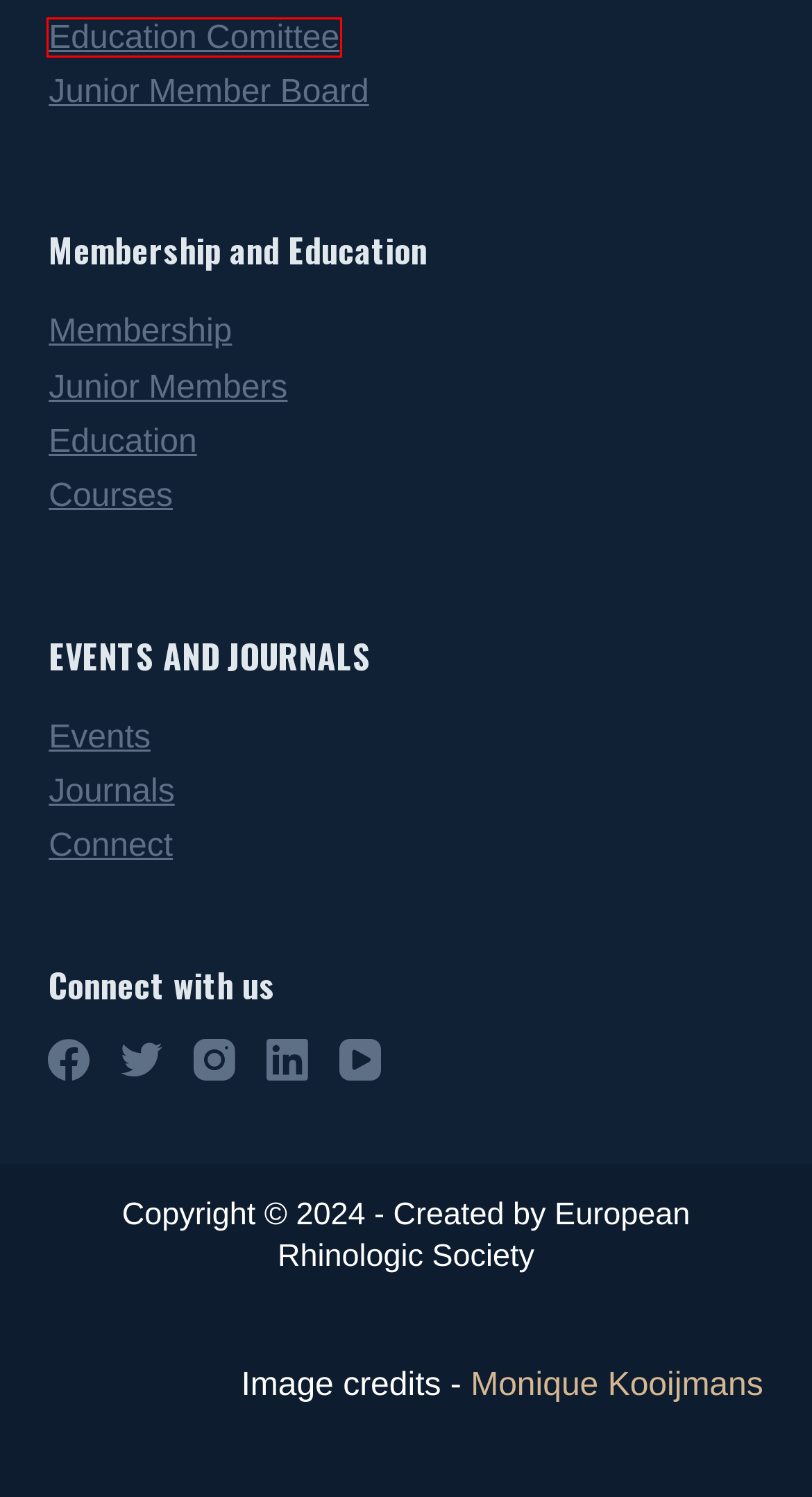With the provided webpage screenshot containing a red bounding box around a UI element, determine which description best matches the new webpage that appears after clicking the selected element. The choices are:
A. Connect - European Rhinologic Society
B. Honorary Members - European Rhinologic Society
C. Education committee - European Rhinologic Society
D. Journals - European Rhinologic Society
E. | Monique Kooijmans Fotografie
F. ERS Membership - European Rhinologic Society
G. Junior member board - European Rhinologic Society
H. Education - European Rhinologic Society

C